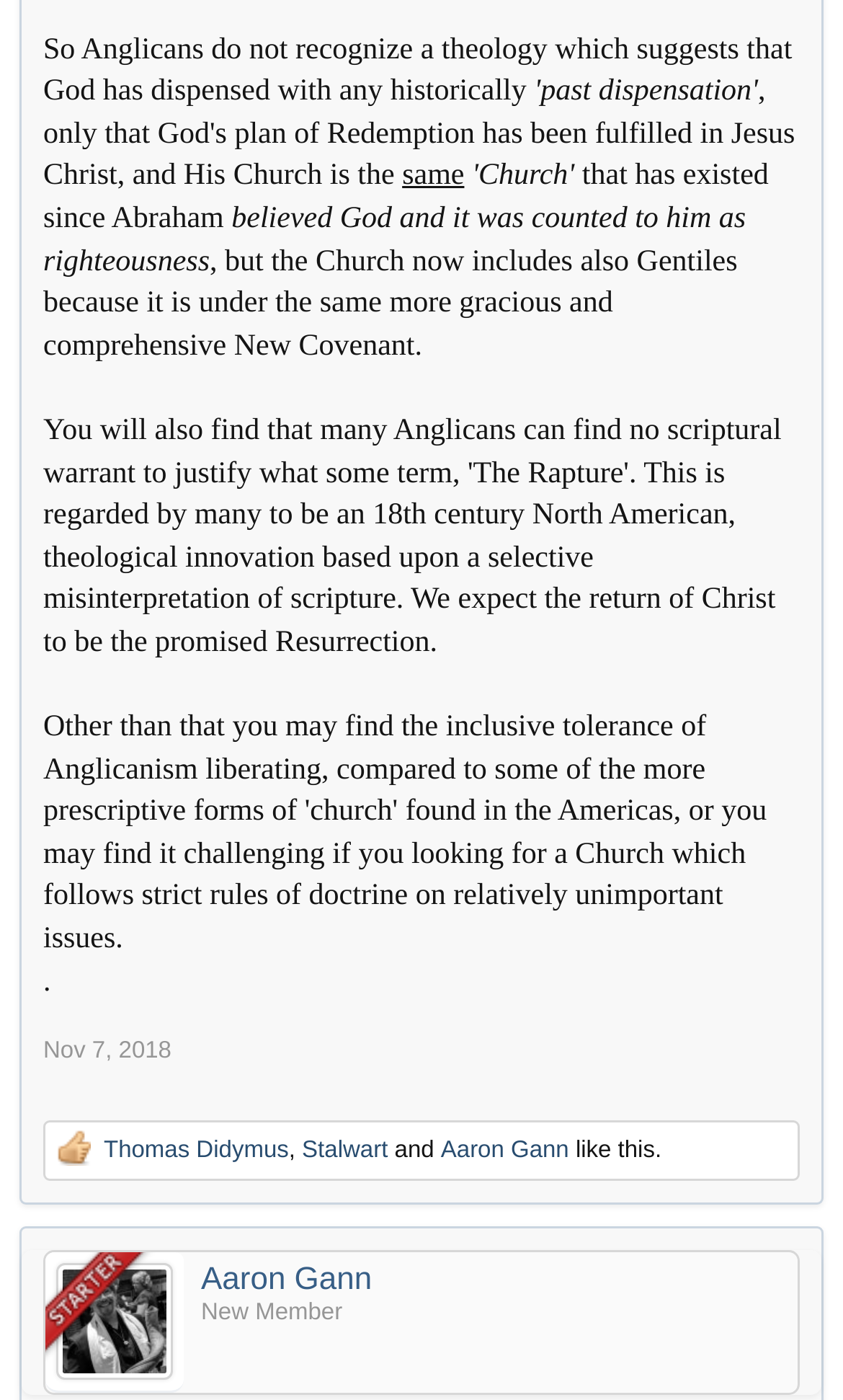Identify the bounding box coordinates of the section to be clicked to complete the task described by the following instruction: "Open quick navigation". The coordinates should be four float numbers between 0 and 1, formatted as [left, top, right, bottom].

[0.923, 0.857, 0.964, 0.882]